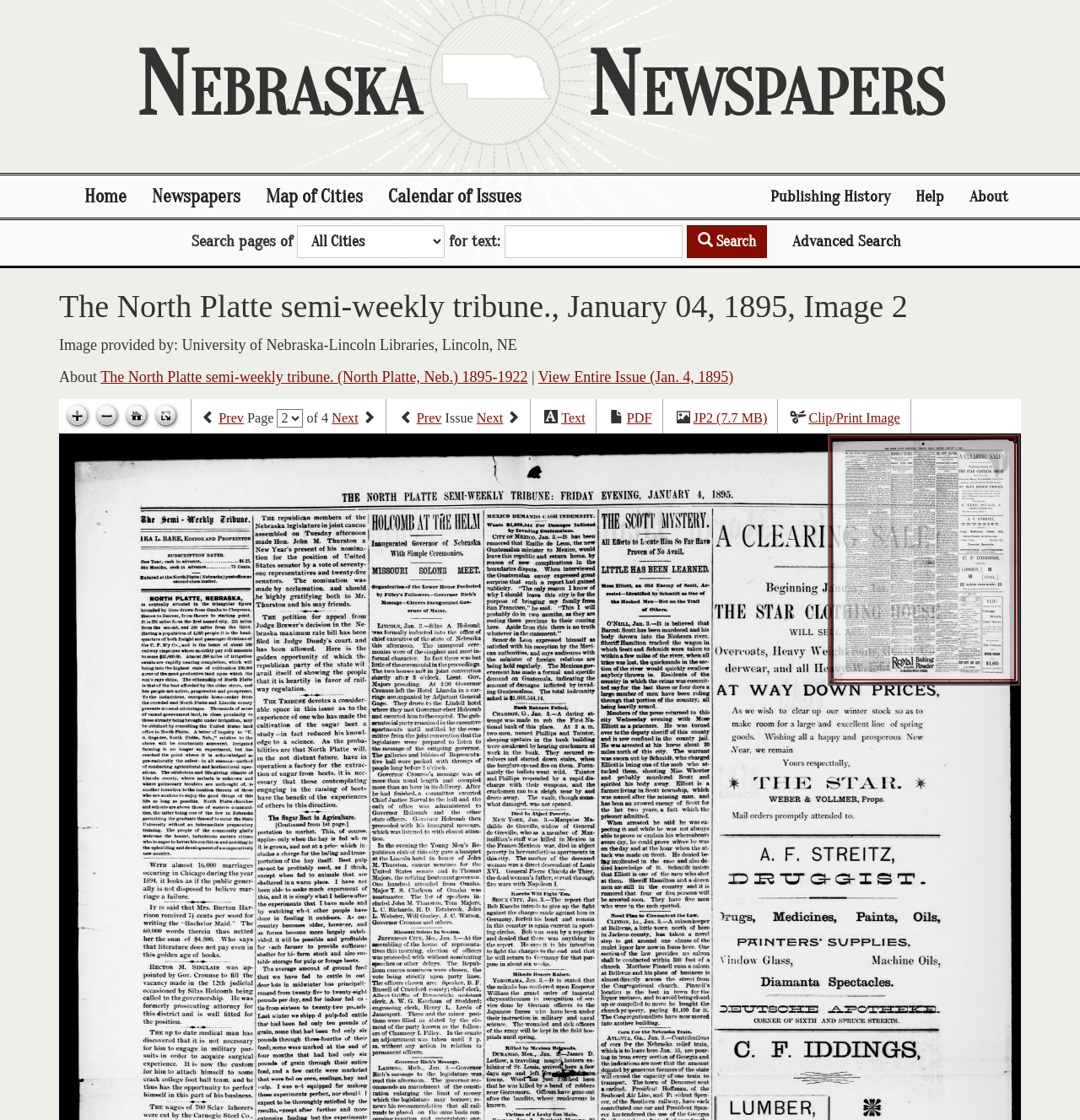Please identify the coordinates of the bounding box for the clickable region that will accomplish this instruction: "Search for text".

[0.467, 0.201, 0.632, 0.23]